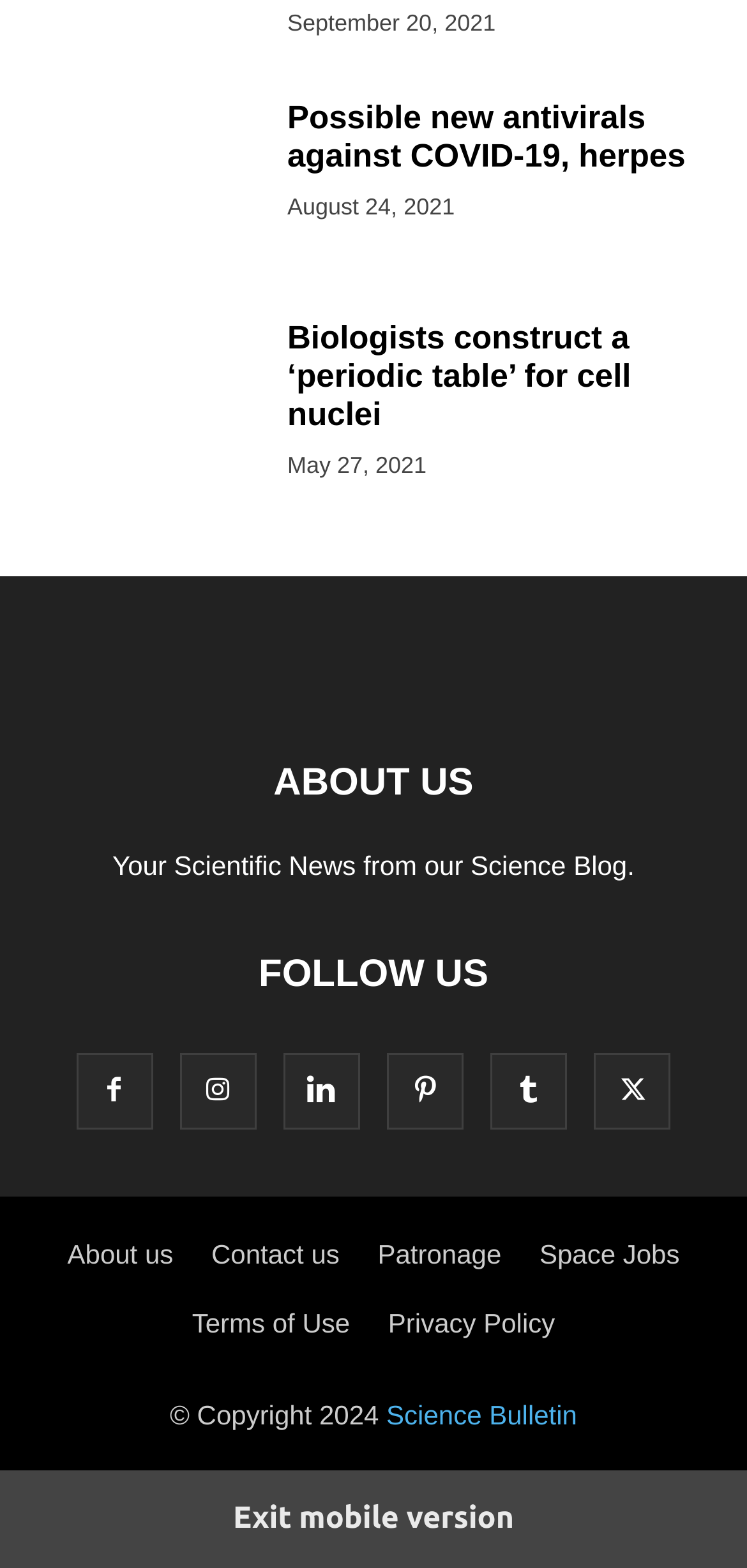What is the purpose of the 'ABOUT US' section?
Using the image as a reference, give an elaborate response to the question.

I inferred the purpose of the 'ABOUT US' section by looking at its location on the webpage and its proximity to other sections like 'FOLLOW US', which suggests that it provides information about the website.